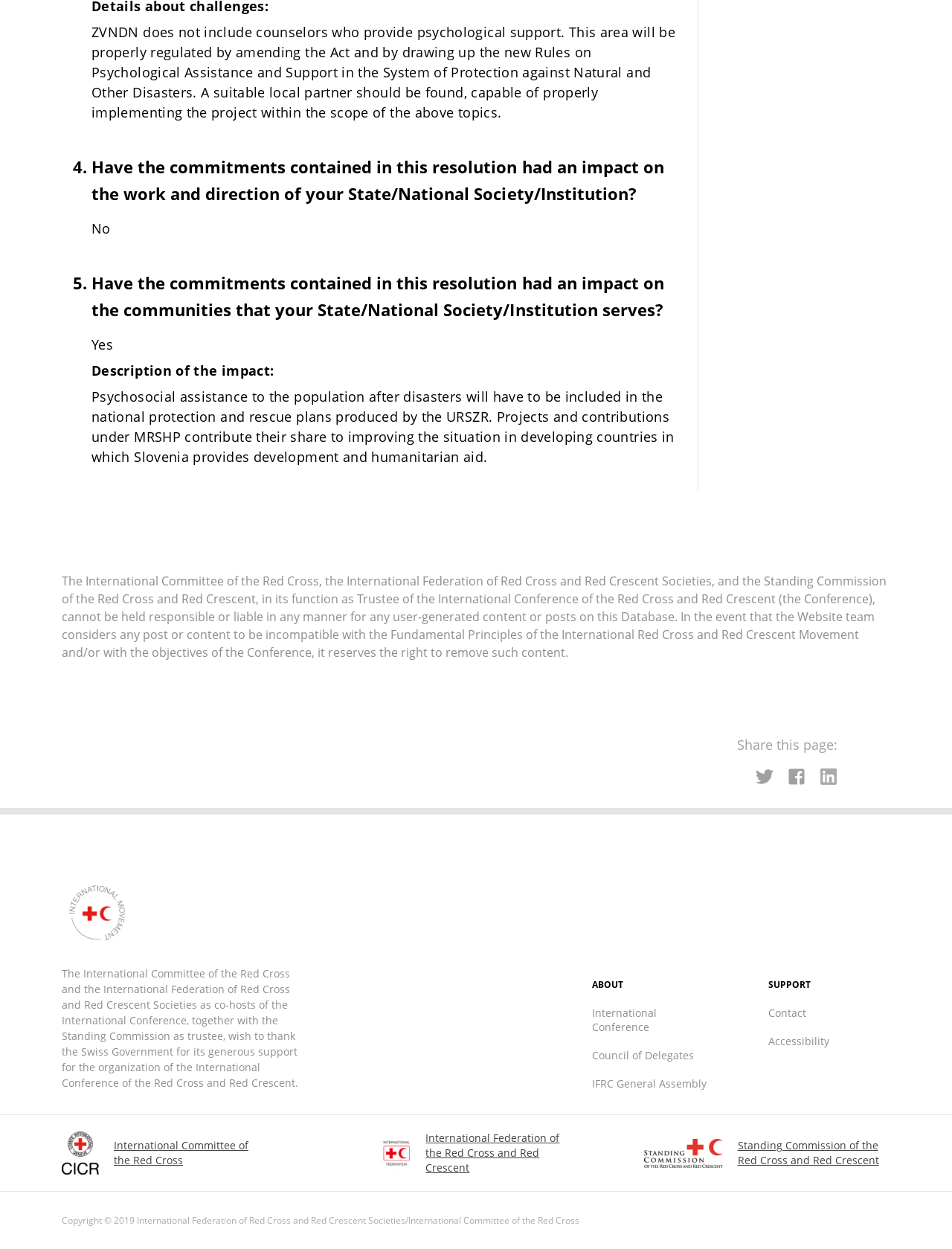Respond with a single word or phrase to the following question:
What is the purpose of the links at the bottom of the page?

To provide information about the organization